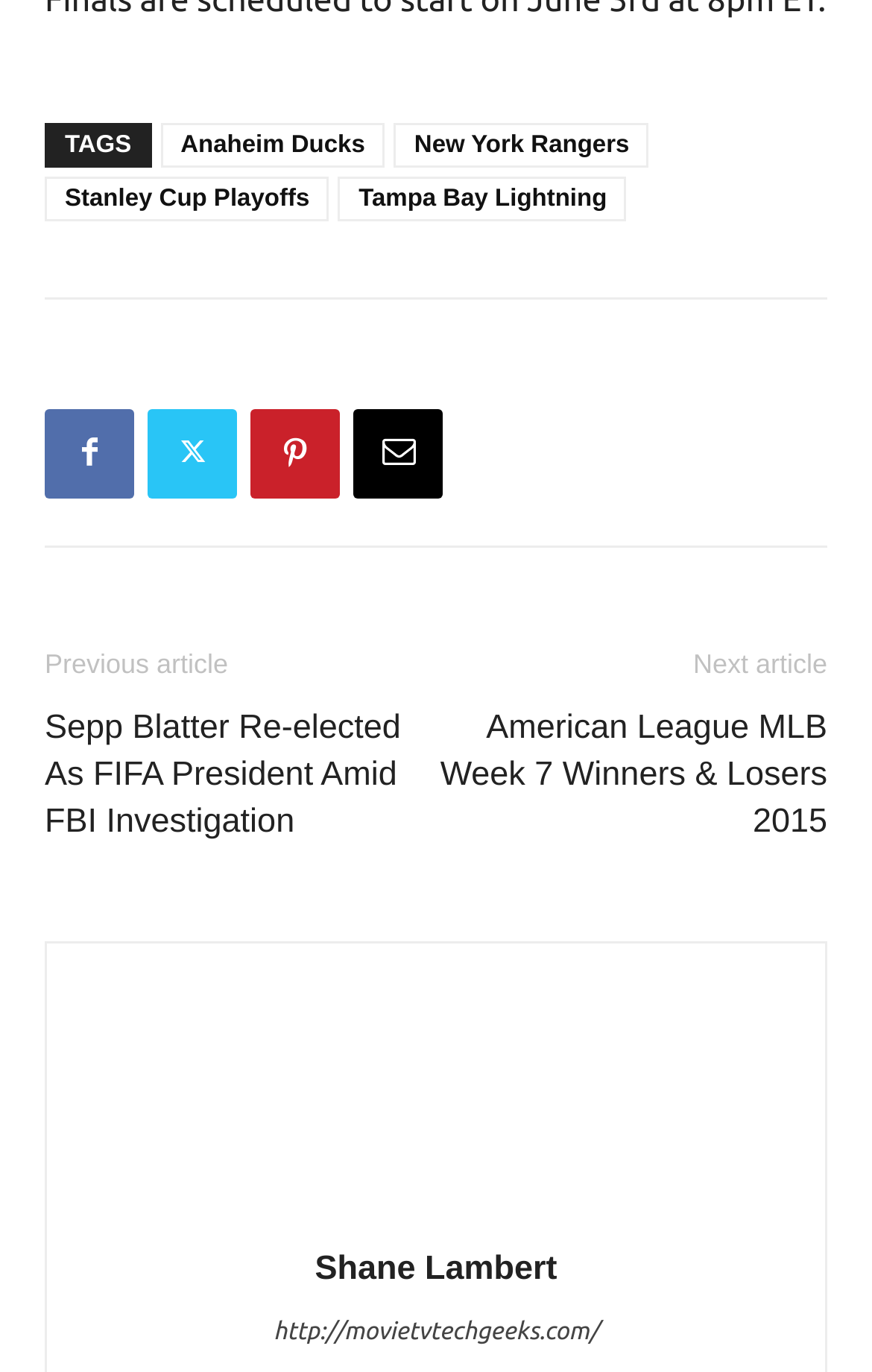Answer the question with a brief word or phrase:
How many links are there in the webpage?

11